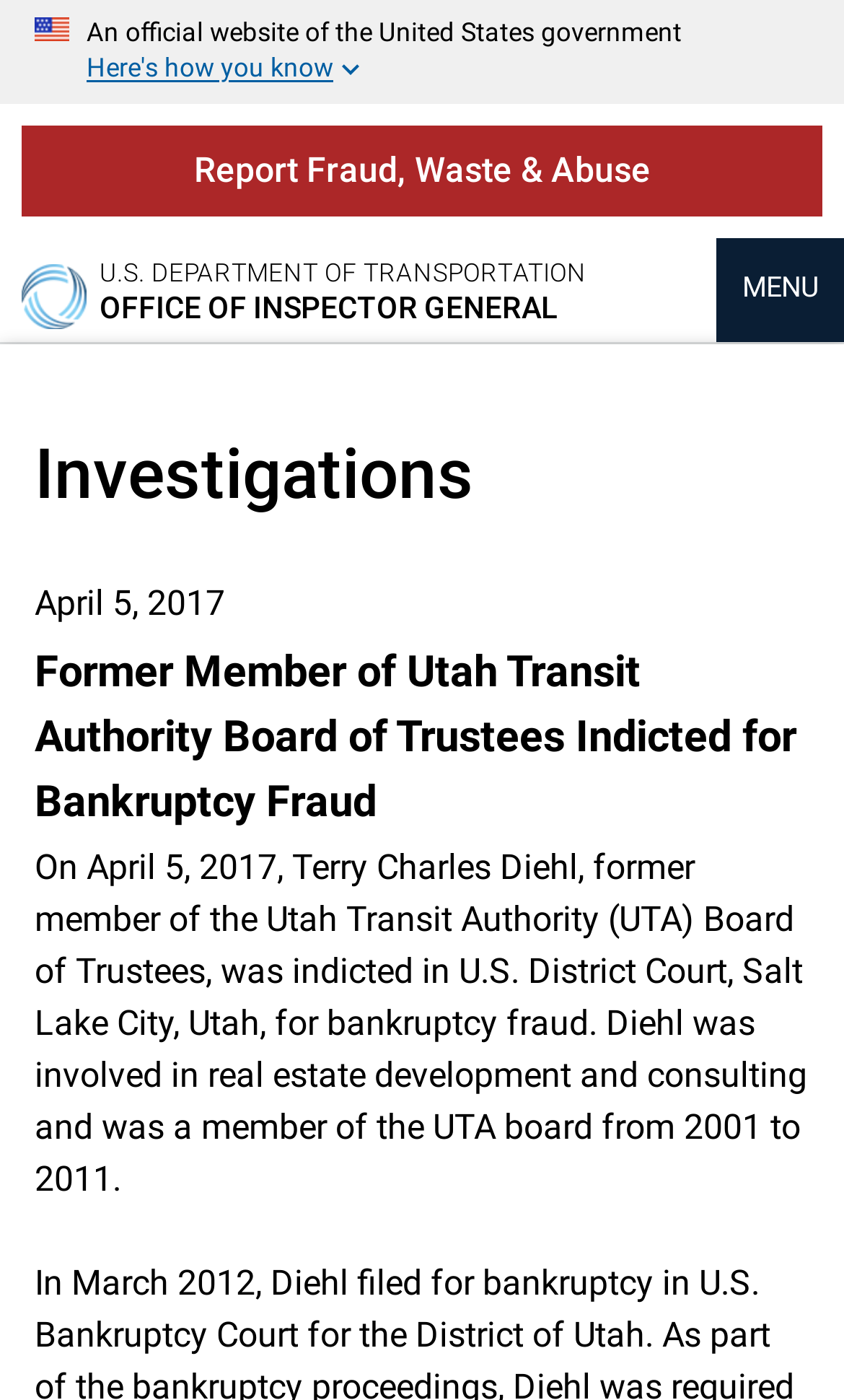What is the name of the former member of the Utah Transit Authority Board of Trustees?
Answer the question with as much detail as you can, using the image as a reference.

I found the name of the former member of the Utah Transit Authority Board of Trustees by reading the static text element that describes the indictment, which mentions 'Terry Charles Diehl, former member of the Utah Transit Authority (UTA) Board of Trustees'.